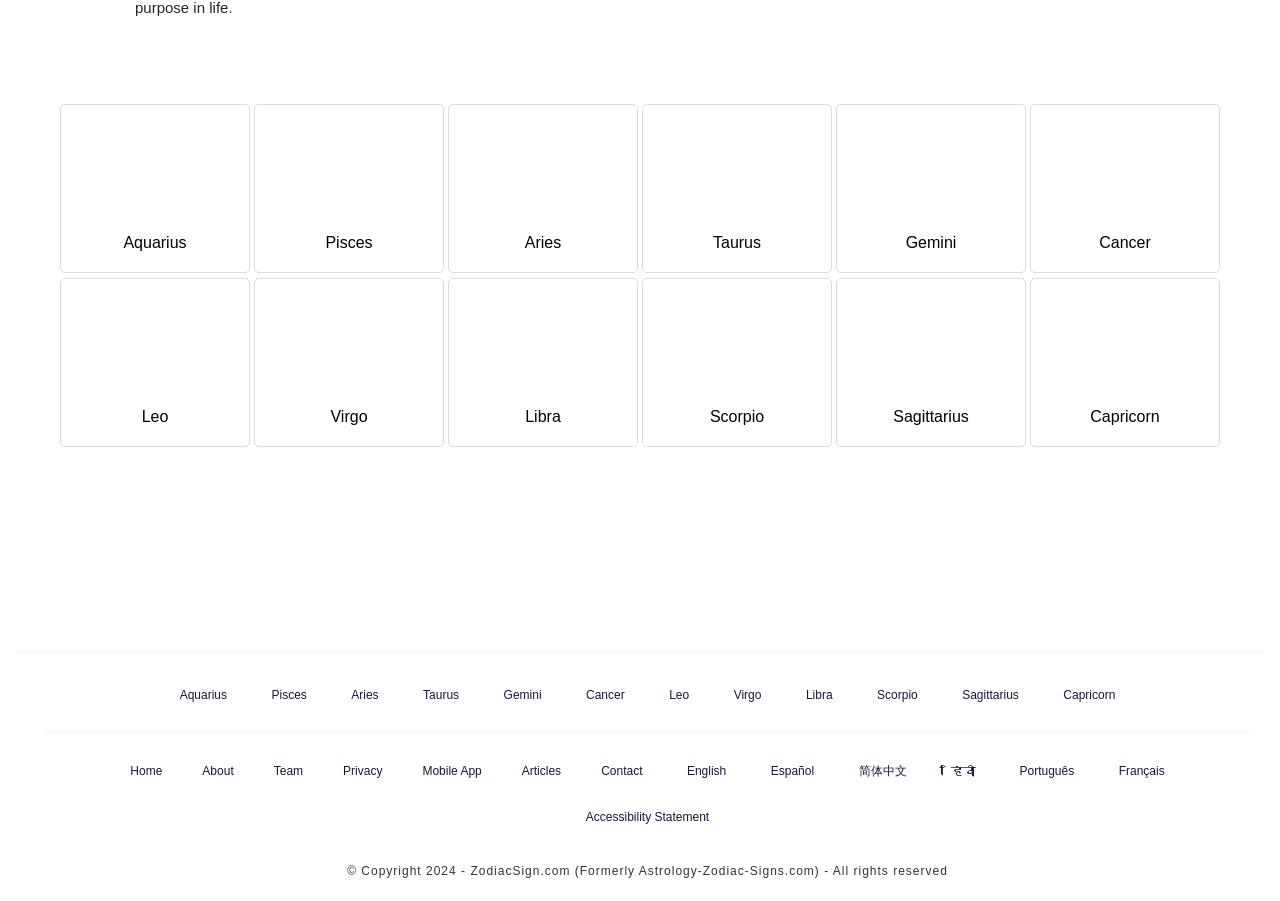Provide the bounding box coordinates of the HTML element described by the text: "About".

[0.15, 0.842, 0.19, 0.869]